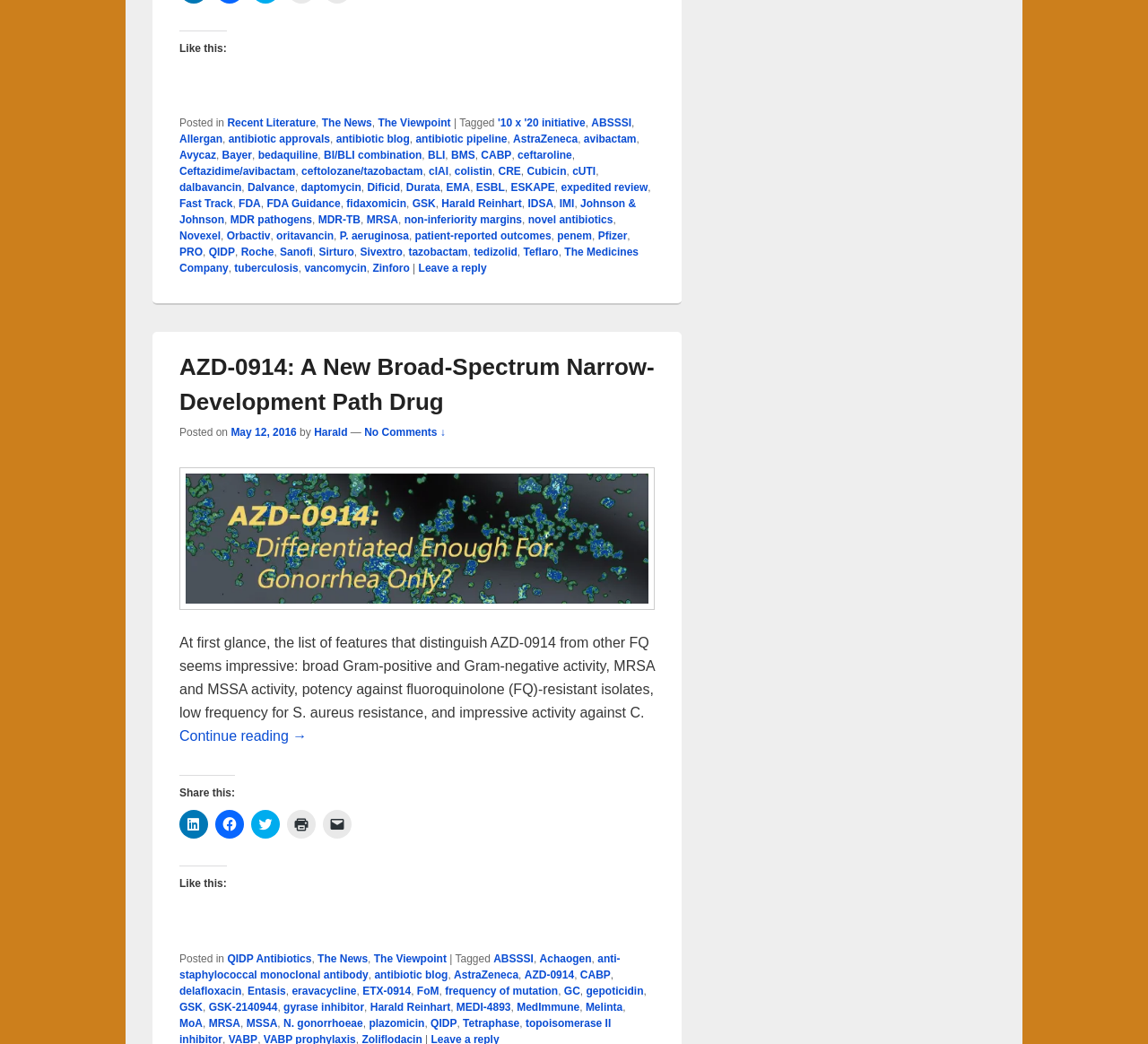Locate the bounding box coordinates of the area where you should click to accomplish the instruction: "Click on '10 x '20 initiative'".

[0.433, 0.112, 0.51, 0.124]